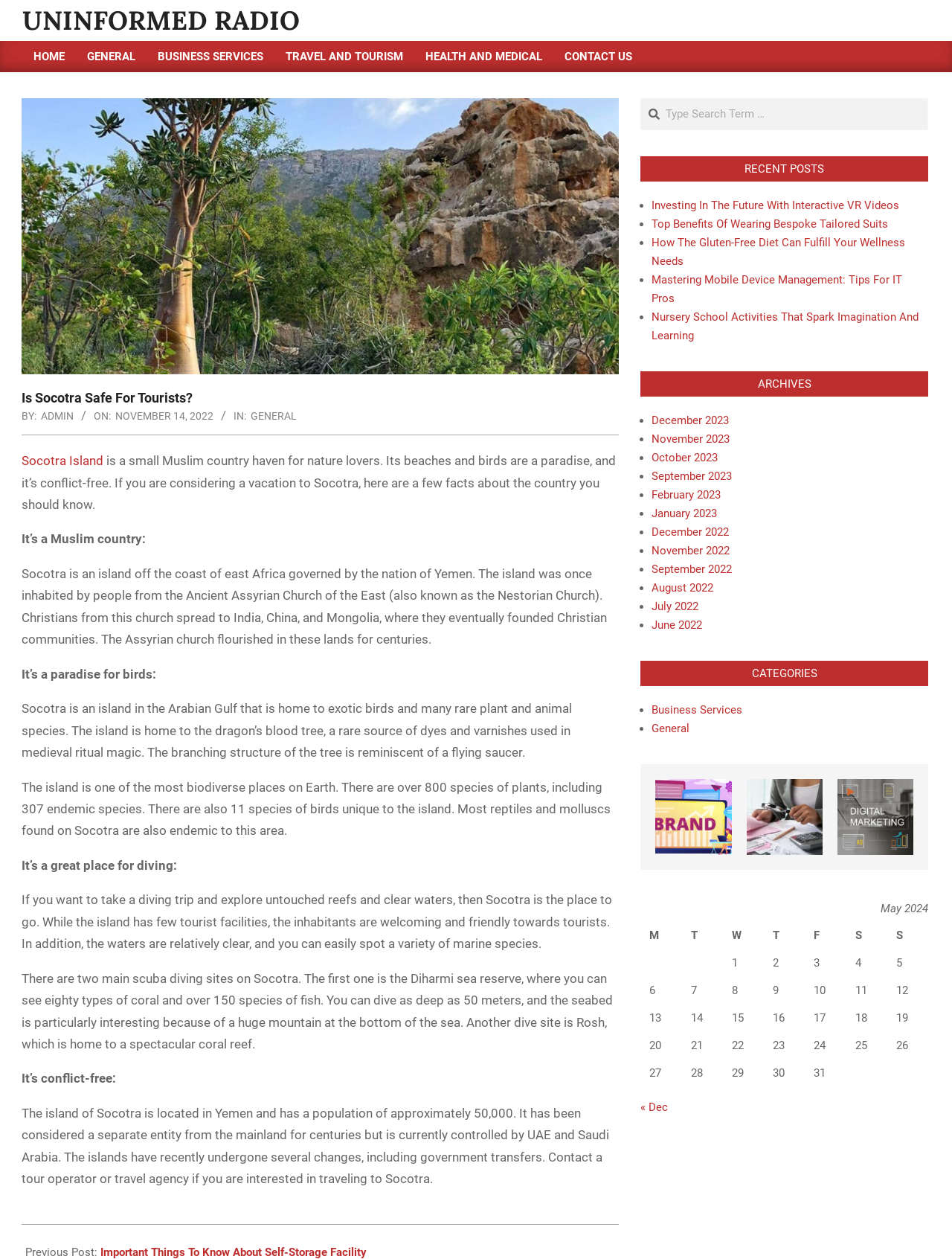Provide a one-word or short-phrase answer to the question:
How many categories are listed on the webpage?

2